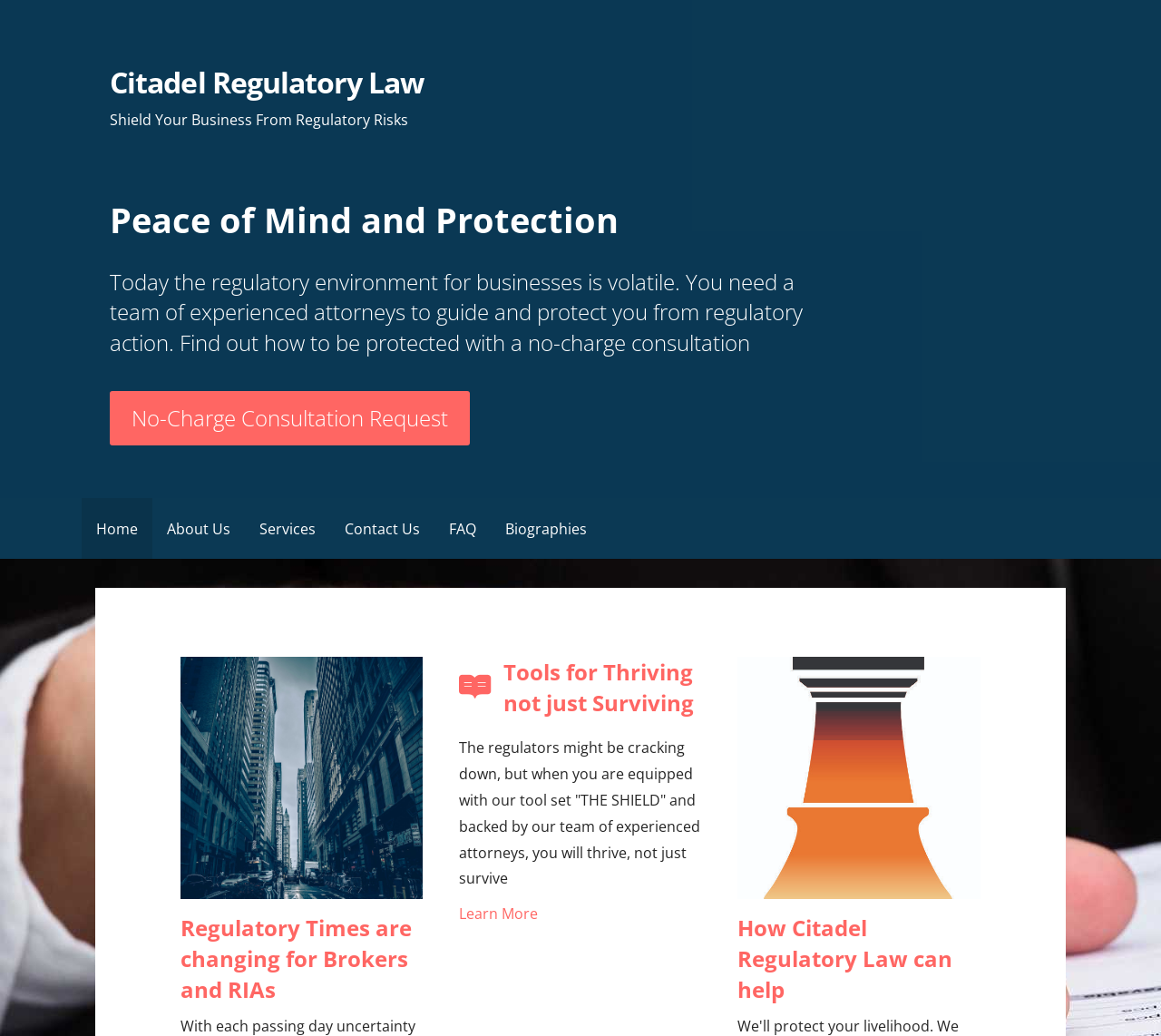Please provide the bounding box coordinates in the format (top-left x, top-left y, bottom-right x, bottom-right y). Remember, all values are floating point numbers between 0 and 1. What is the bounding box coordinate of the region described as: Citadel Regulatory Law

[0.095, 0.061, 0.365, 0.098]